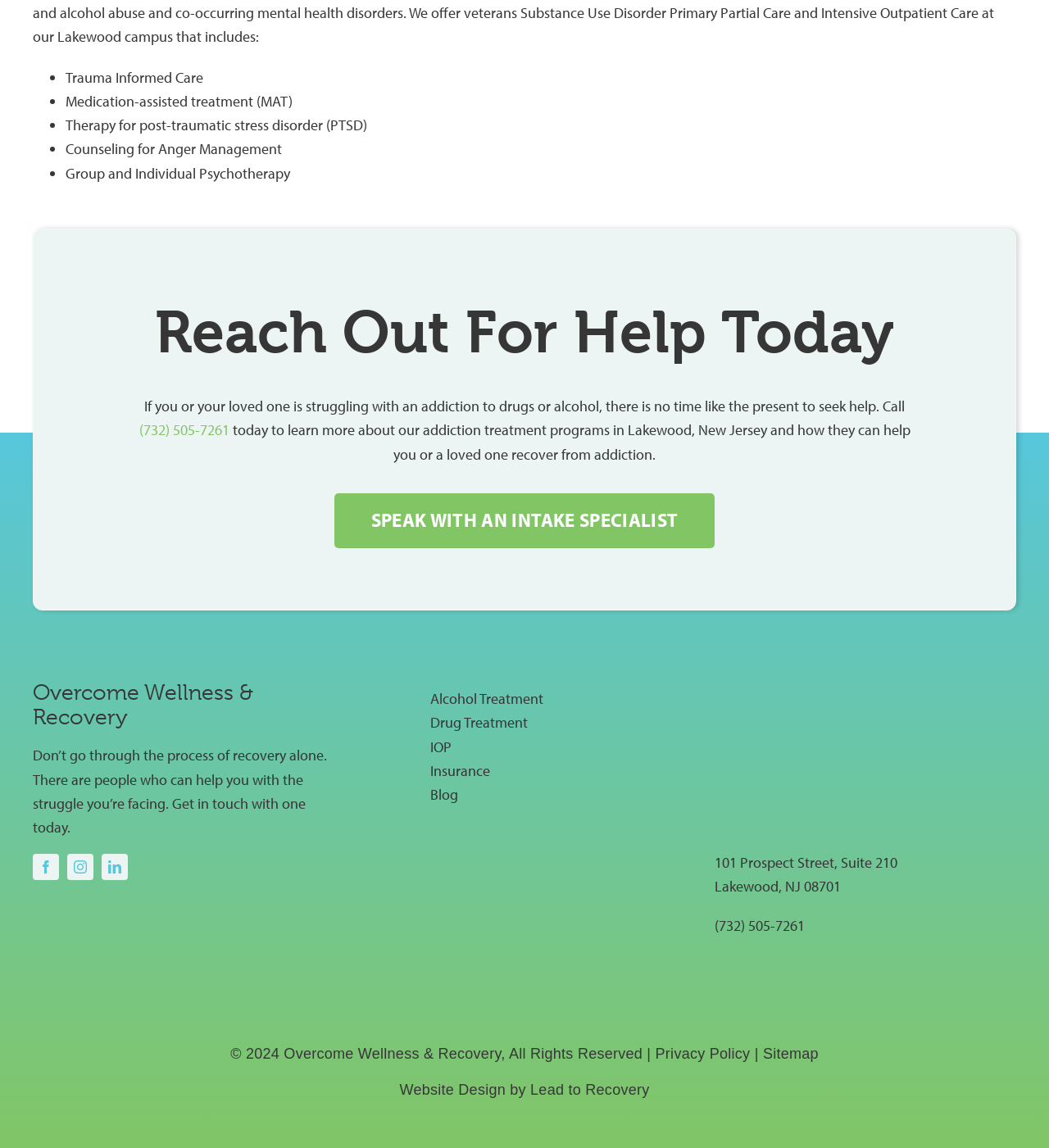What types of treatment are offered?
Use the screenshot to answer the question with a single word or phrase.

Trauma Informed Care, MAT, PTSD therapy, Anger Management, Group and Individual Psychotherapy